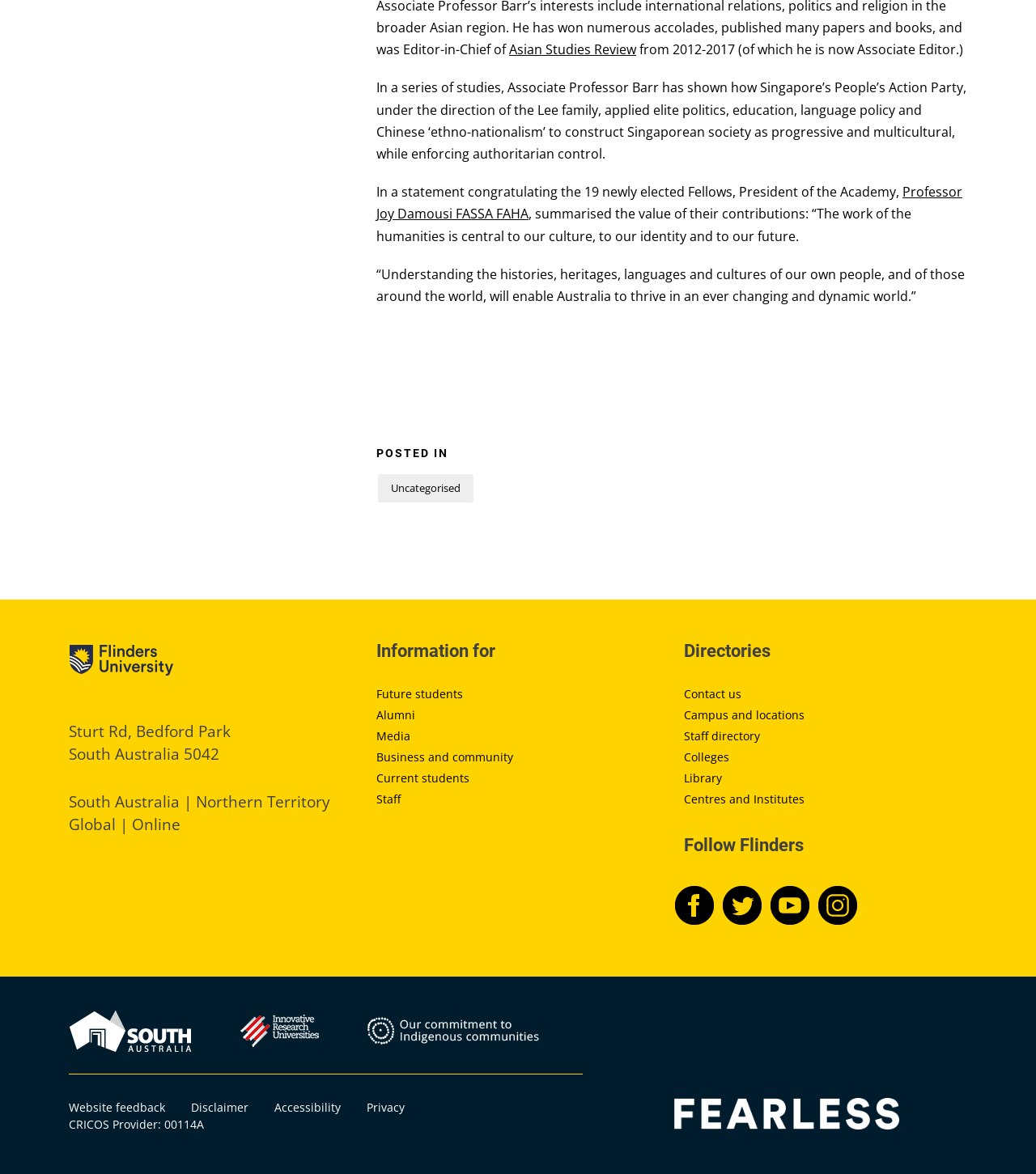Please locate the clickable area by providing the bounding box coordinates to follow this instruction: "Click on the 'Asian Studies Review' link".

[0.491, 0.035, 0.614, 0.05]